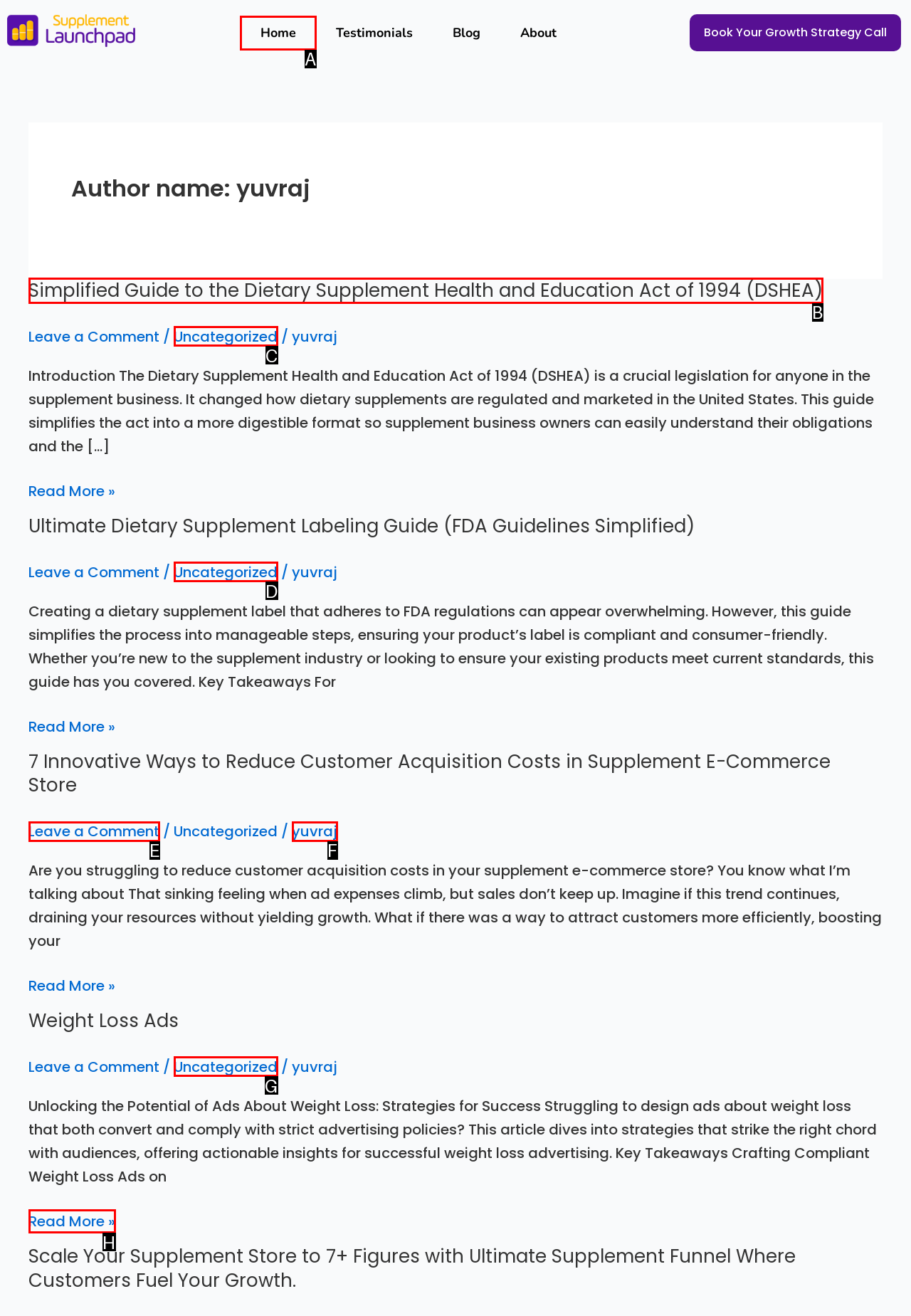Select the letter of the UI element you need to click on to fulfill this task: Click on the 'Home' link. Write down the letter only.

A